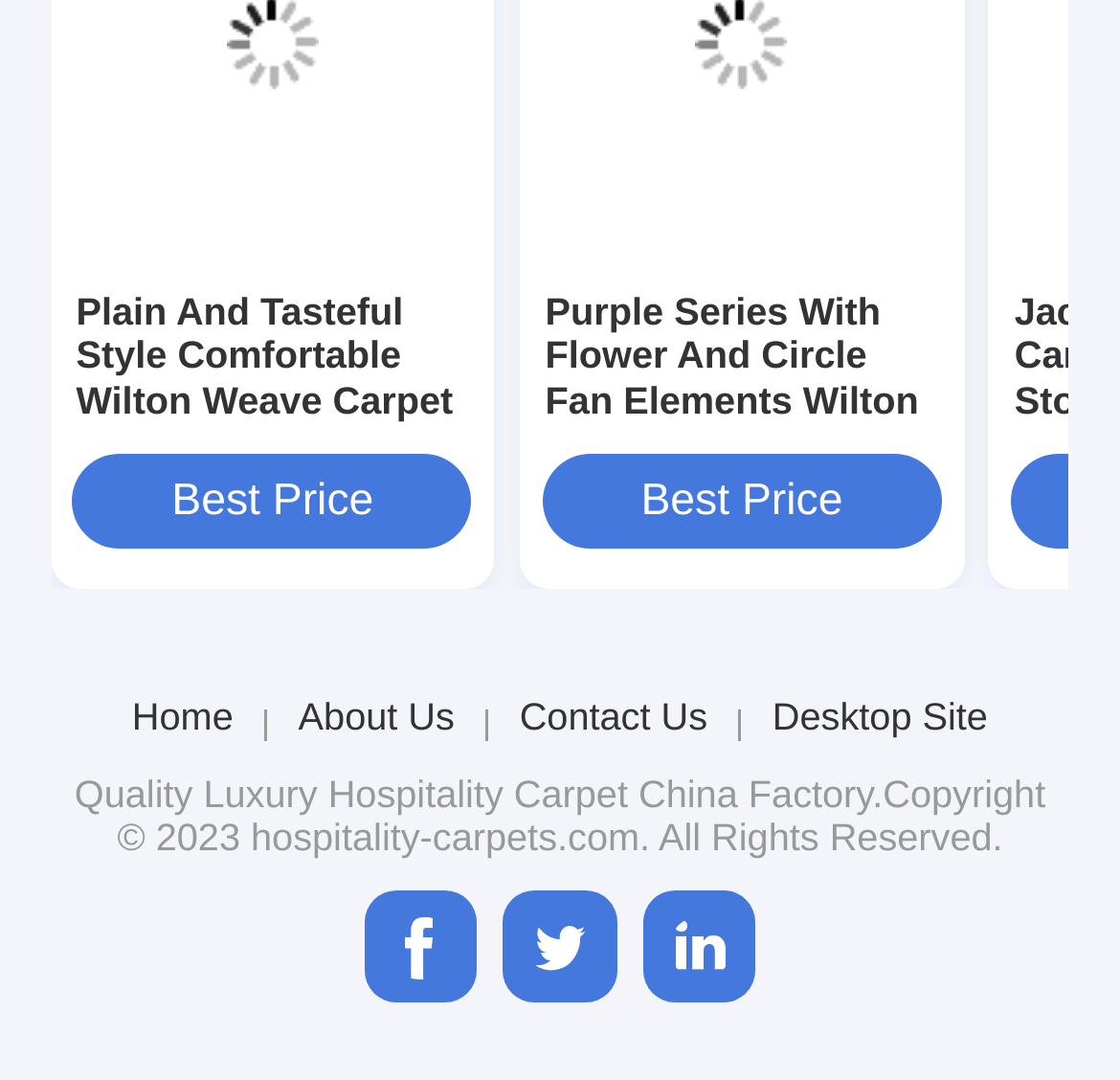Using the details in the image, give a detailed response to the question below:
What is the theme of the second product?

I looked at the second product link, which has a heading 'Purple Series With Flower And Circle Fan Elements Wilton Woven Carpet', so the theme of the second product is 'Purple Series'.